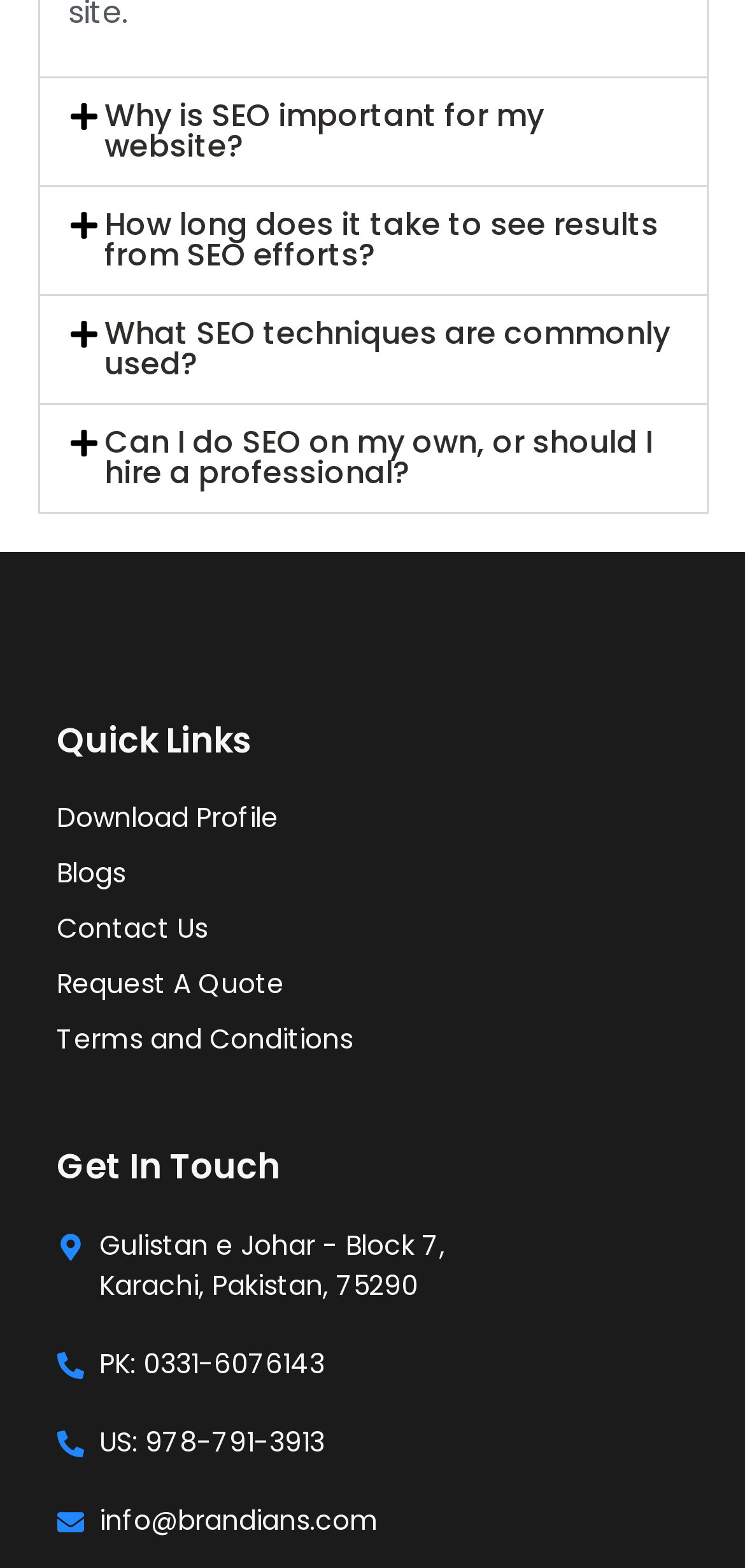Determine the bounding box coordinates for the element that should be clicked to follow this instruction: "go to affiliate disclosure". The coordinates should be given as four float numbers between 0 and 1, in the format [left, top, right, bottom].

None